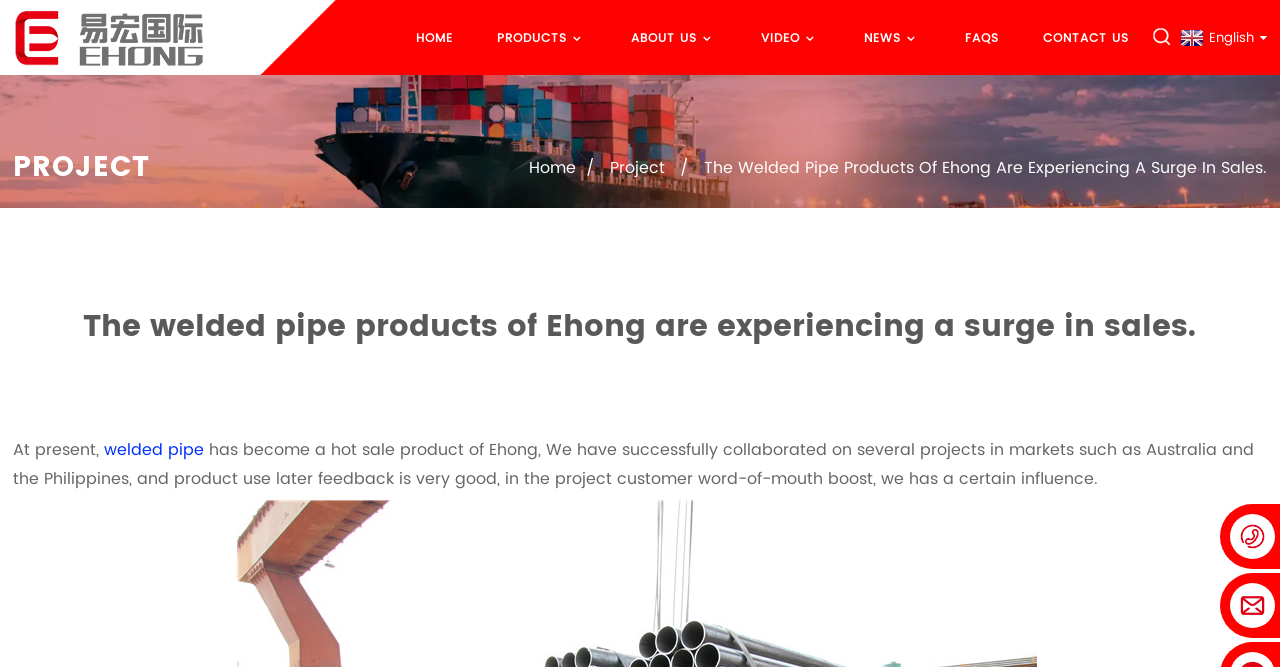Find the bounding box coordinates for the element that must be clicked to complete the instruction: "Read ABOUT US". The coordinates should be four float numbers between 0 and 1, indicated as [left, top, right, bottom].

[0.493, 0.043, 0.545, 0.068]